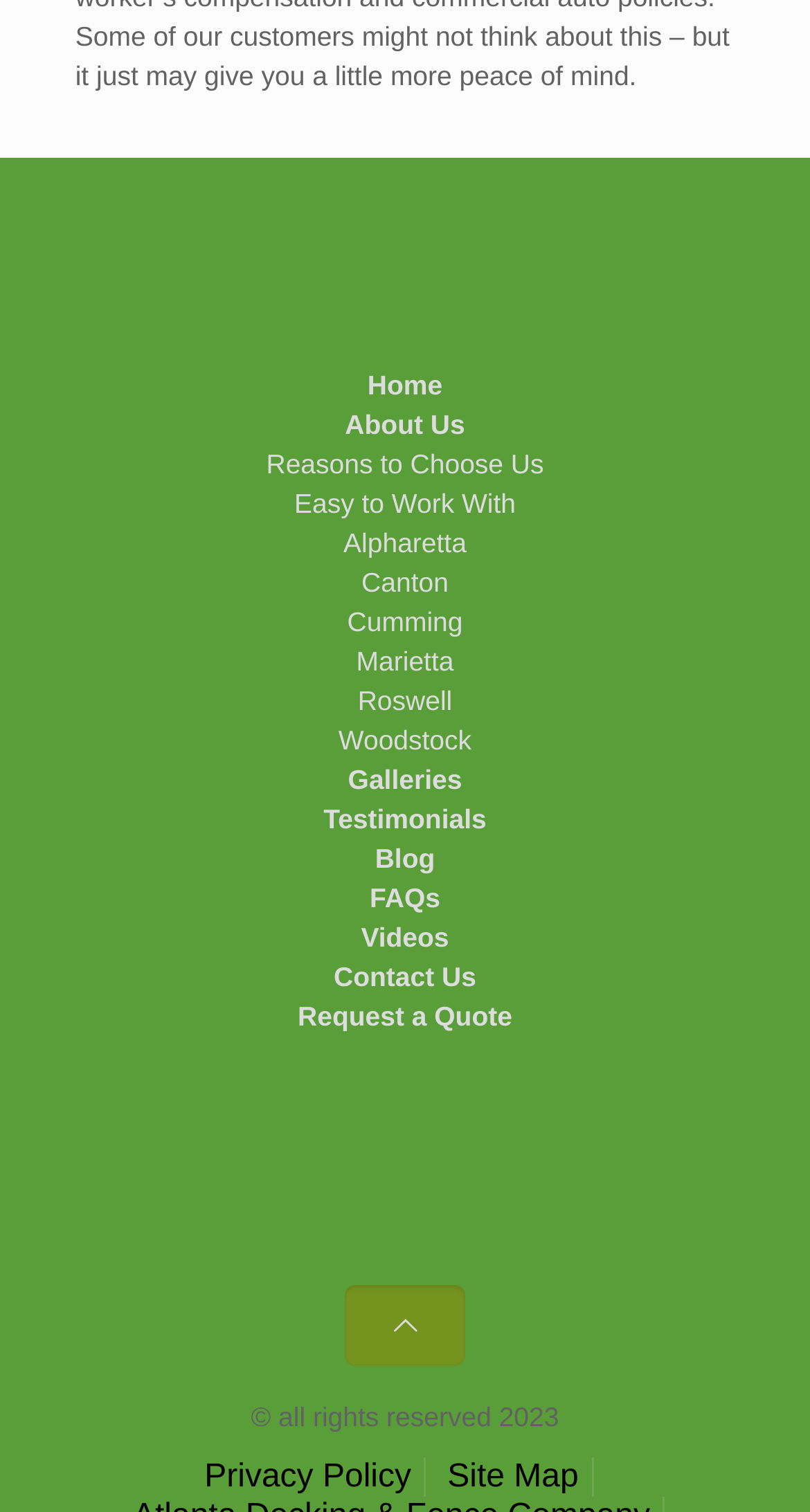Find the bounding box coordinates of the area that needs to be clicked in order to achieve the following instruction: "go to home page". The coordinates should be specified as four float numbers between 0 and 1, i.e., [left, top, right, bottom].

[0.454, 0.244, 0.546, 0.265]